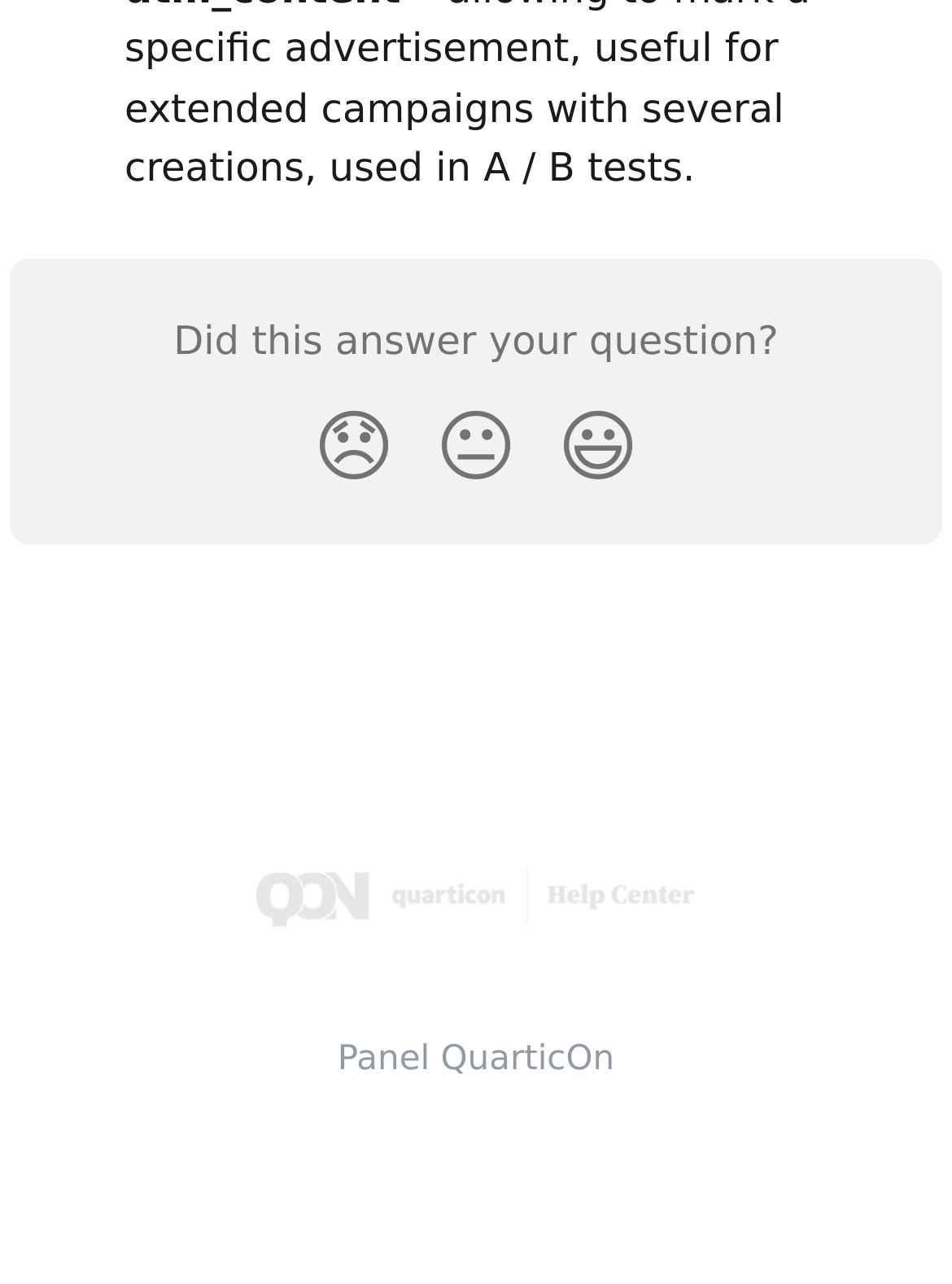Provide the bounding box coordinates for the UI element that is described as: "Panel QuarticOn".

[0.355, 0.811, 0.645, 0.841]